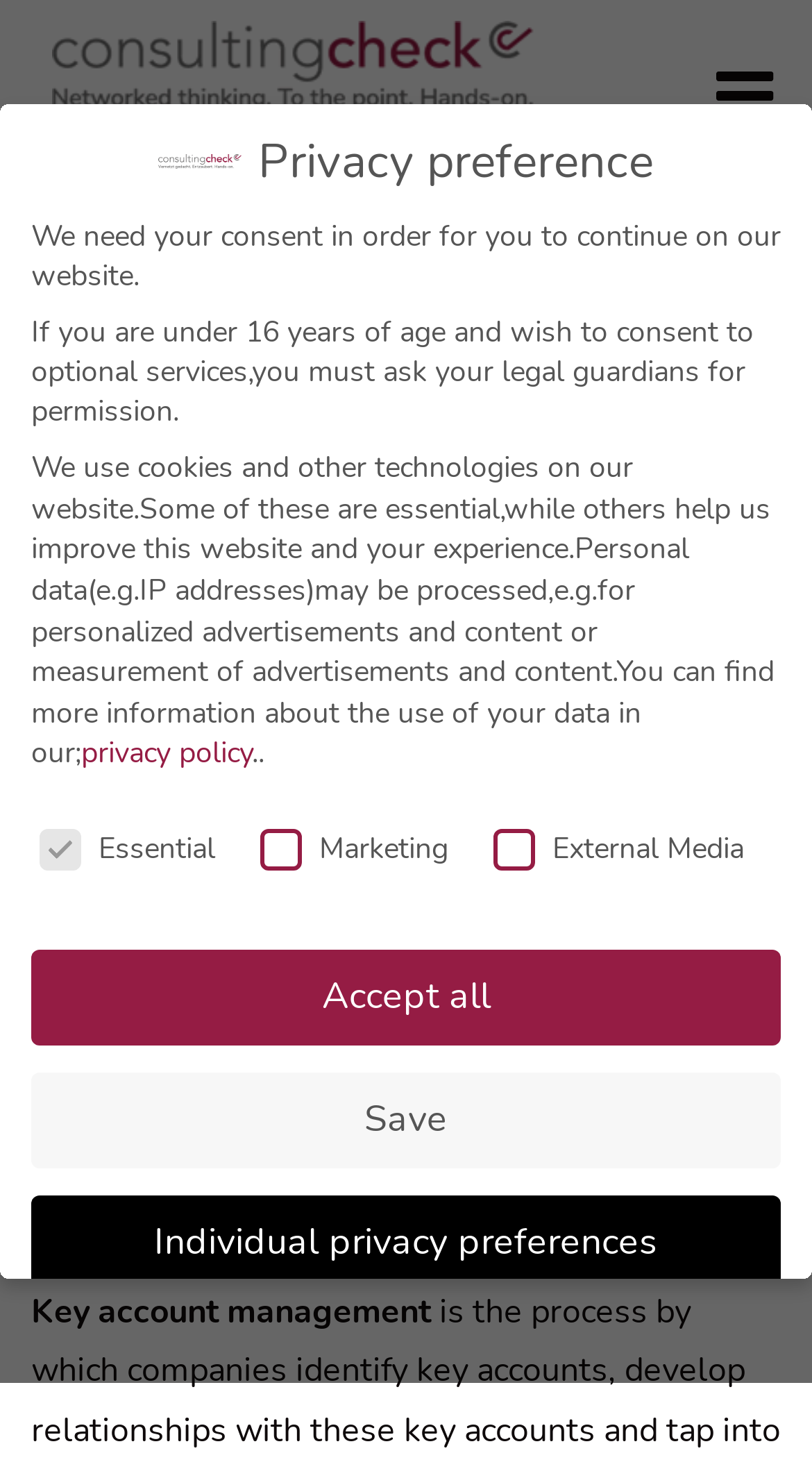Determine the bounding box for the UI element as described: "Individual privacy preferences". The coordinates should be represented as four float numbers between 0 and 1, formatted as [left, top, right, bottom].

[0.038, 0.813, 0.962, 0.878]